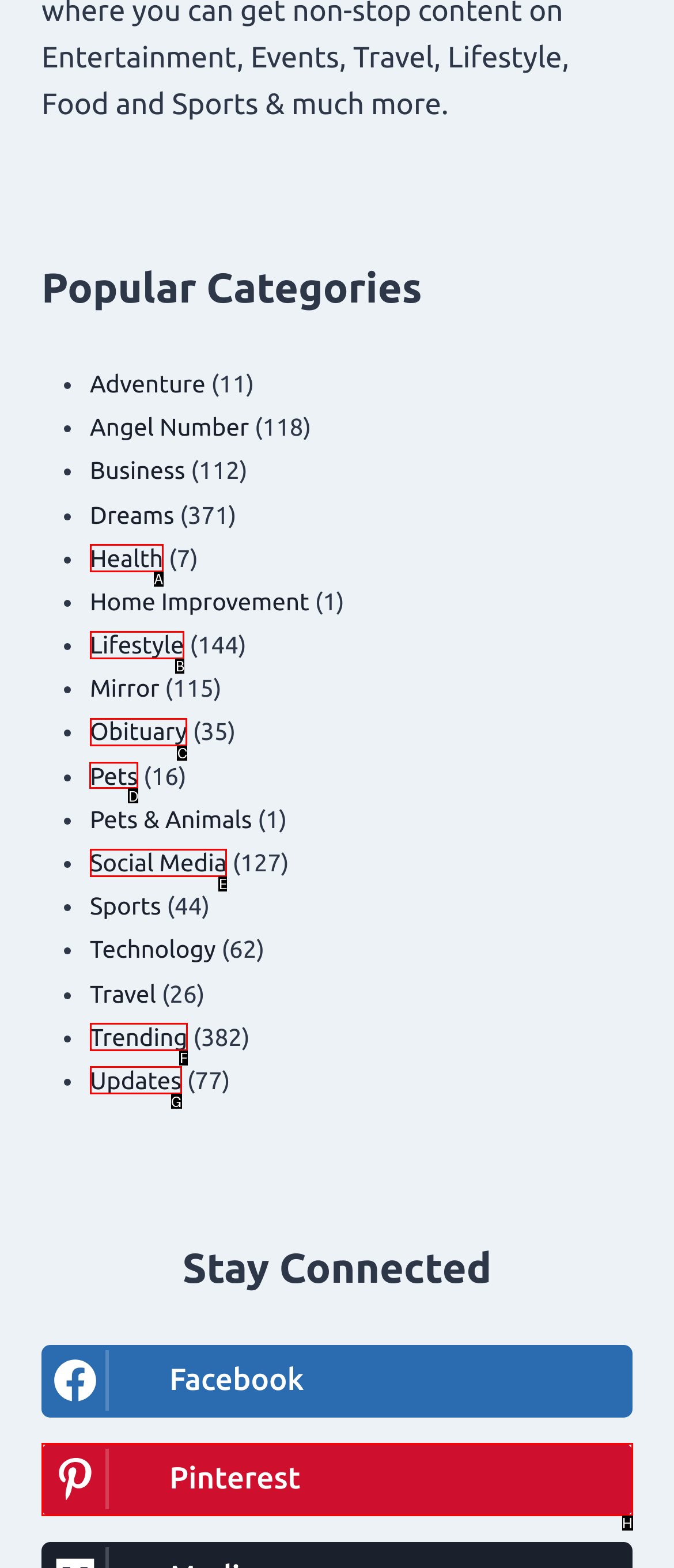Choose the letter of the option that needs to be clicked to perform the task: Click on the 'Pets' link. Answer with the letter.

D